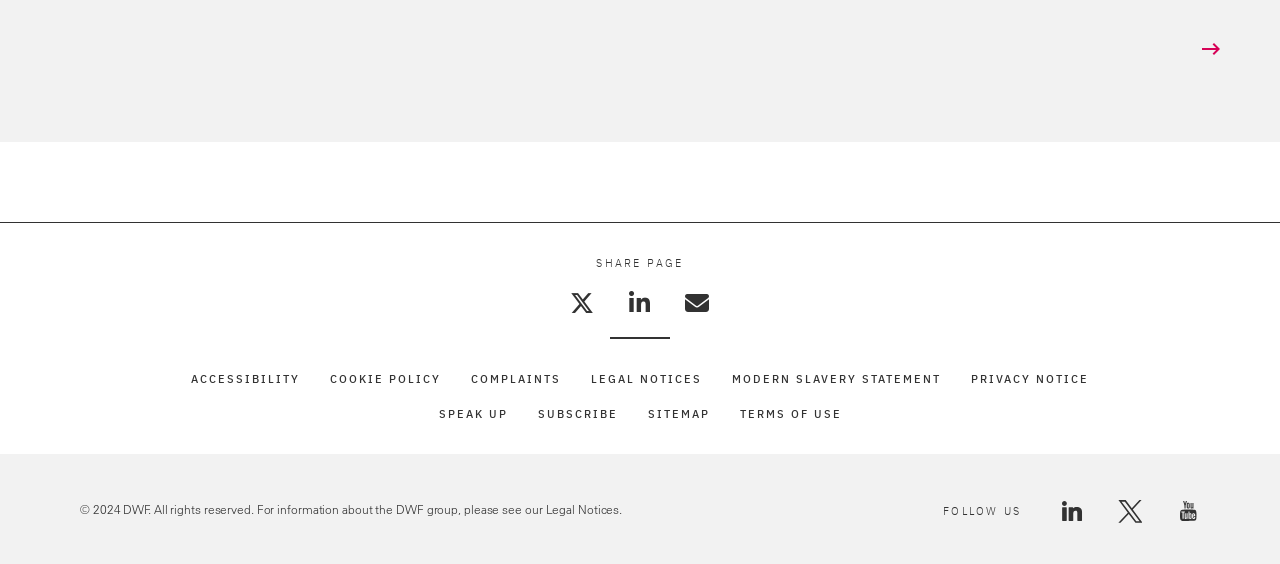Highlight the bounding box of the UI element that corresponds to this description: "Share on Twitter".

[0.438, 0.502, 0.472, 0.573]